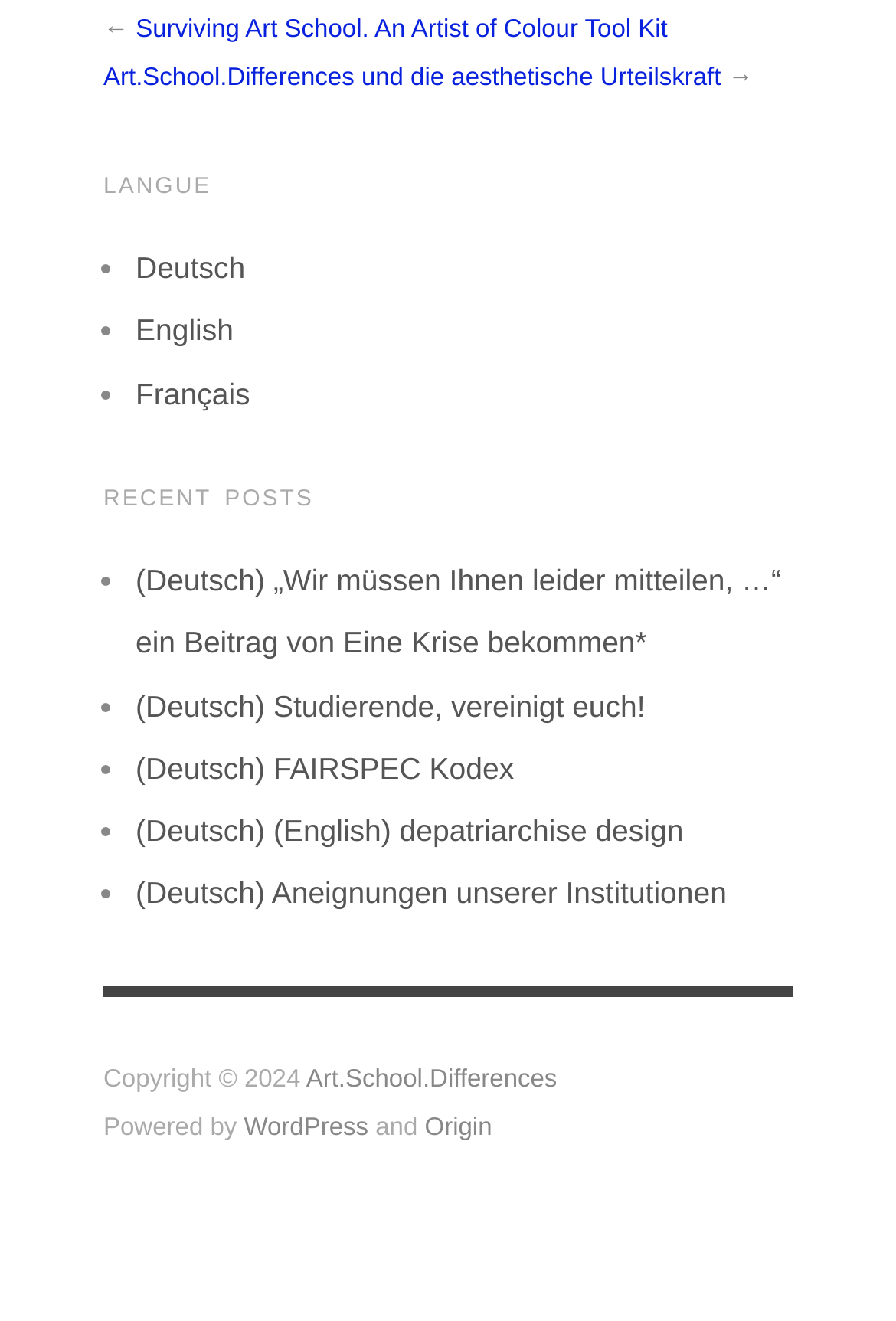Please provide the bounding box coordinates for the UI element as described: "Deutsch". The coordinates must be four floats between 0 and 1, represented as [left, top, right, bottom].

[0.151, 0.19, 0.274, 0.216]